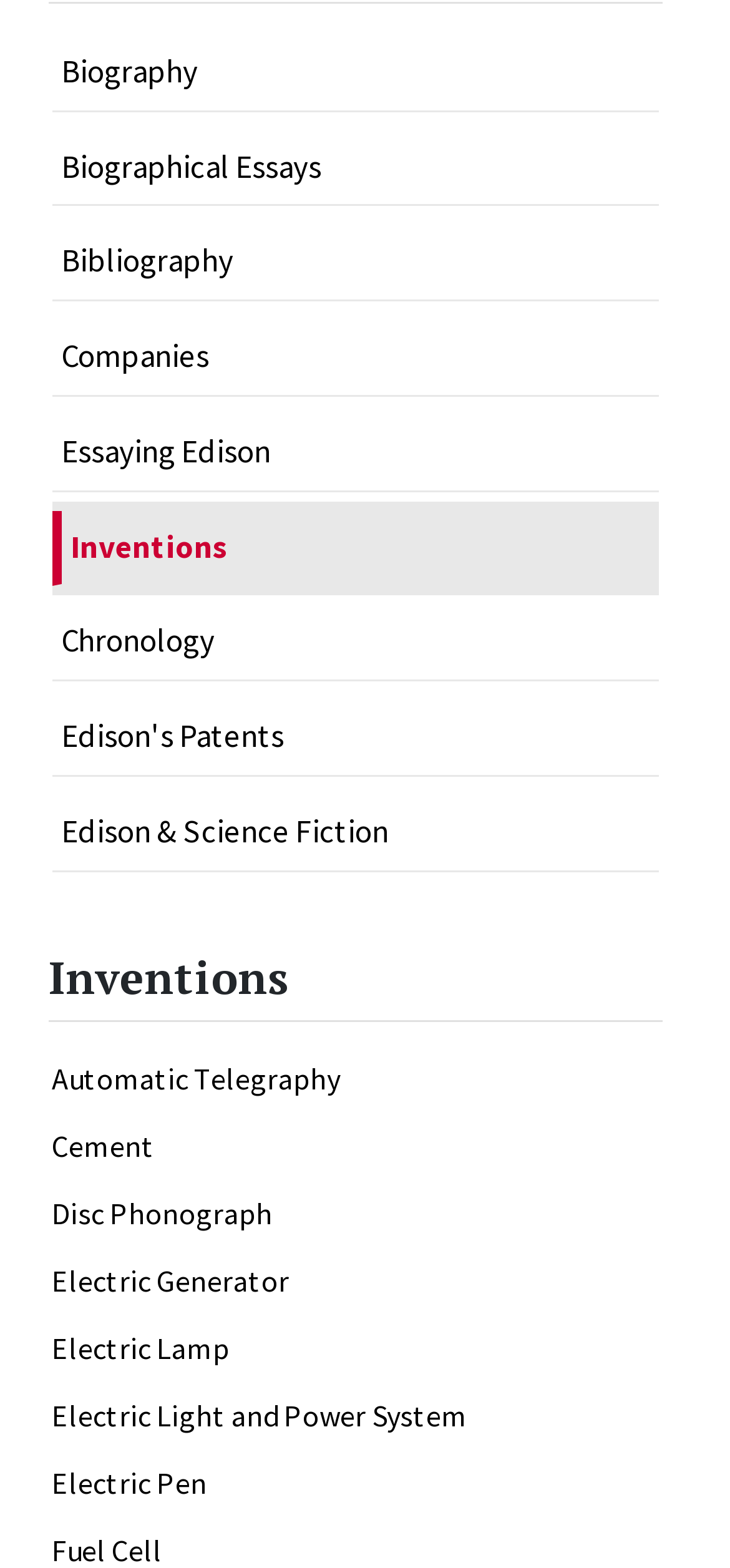Identify the bounding box of the UI element described as follows: "Electric Light and Power System". Provide the coordinates as four float numbers in the range of 0 to 1 [left, top, right, bottom].

[0.071, 0.89, 0.64, 0.914]